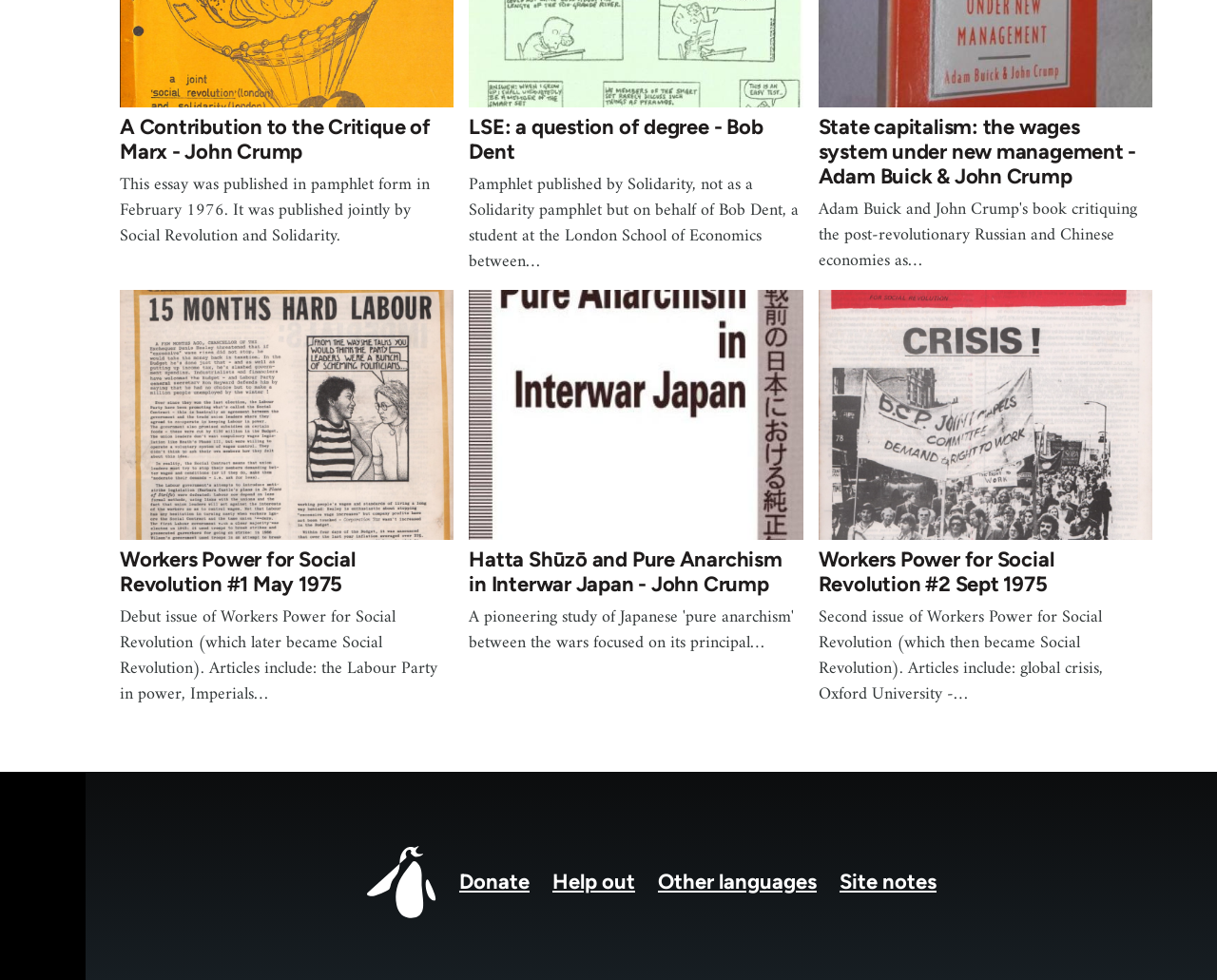Please find the bounding box coordinates of the element that you should click to achieve the following instruction: "Read Hatta Shūzō and Pure Anarchism in Interwar Japan". The coordinates should be presented as four float numbers between 0 and 1: [left, top, right, bottom].

[0.385, 0.295, 0.66, 0.669]